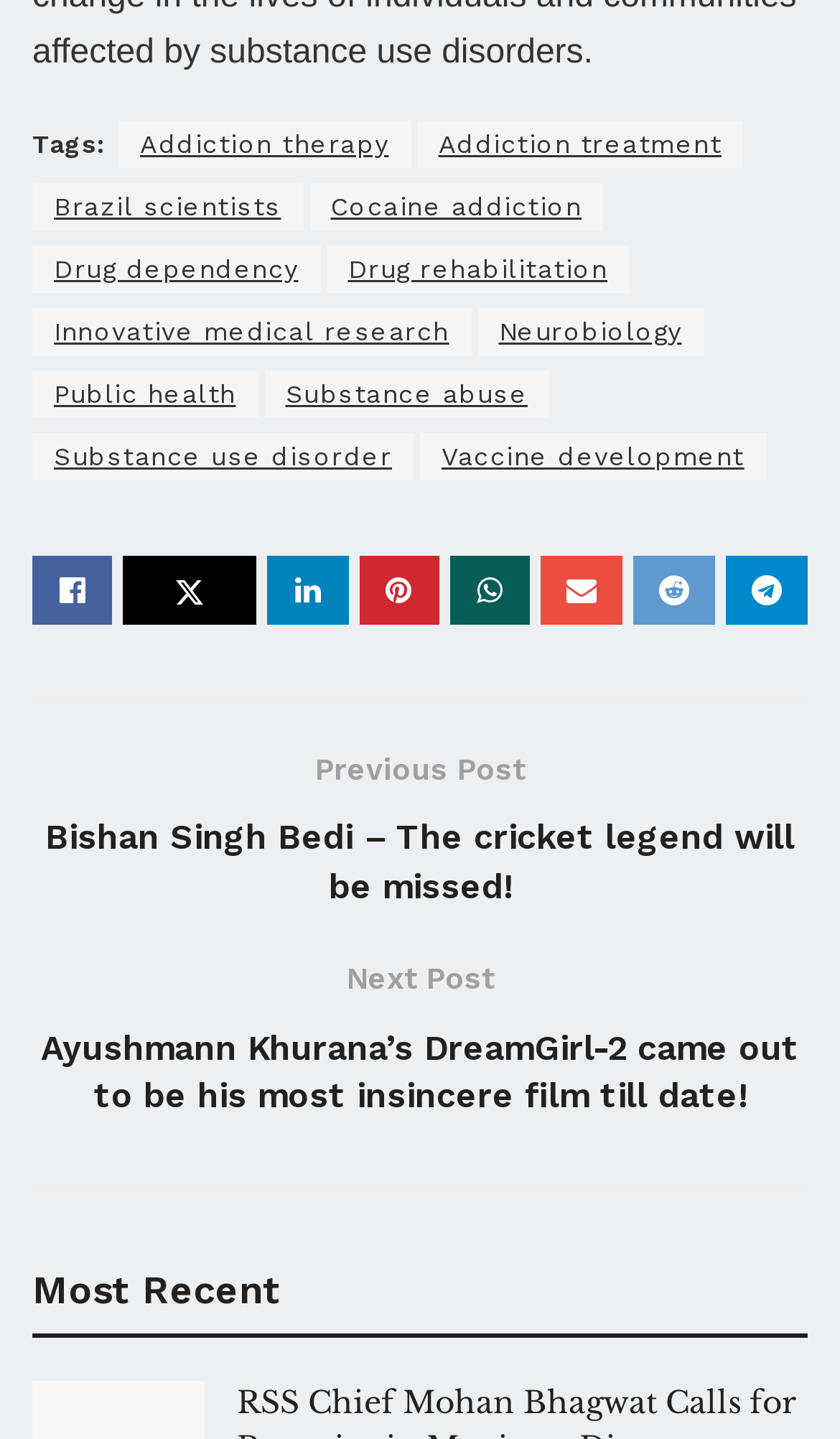Please identify the bounding box coordinates of the clickable area that will fulfill the following instruction: "Click on the 'Substance abuse' link". The coordinates should be in the format of four float numbers between 0 and 1, i.e., [left, top, right, bottom].

[0.314, 0.257, 0.654, 0.29]